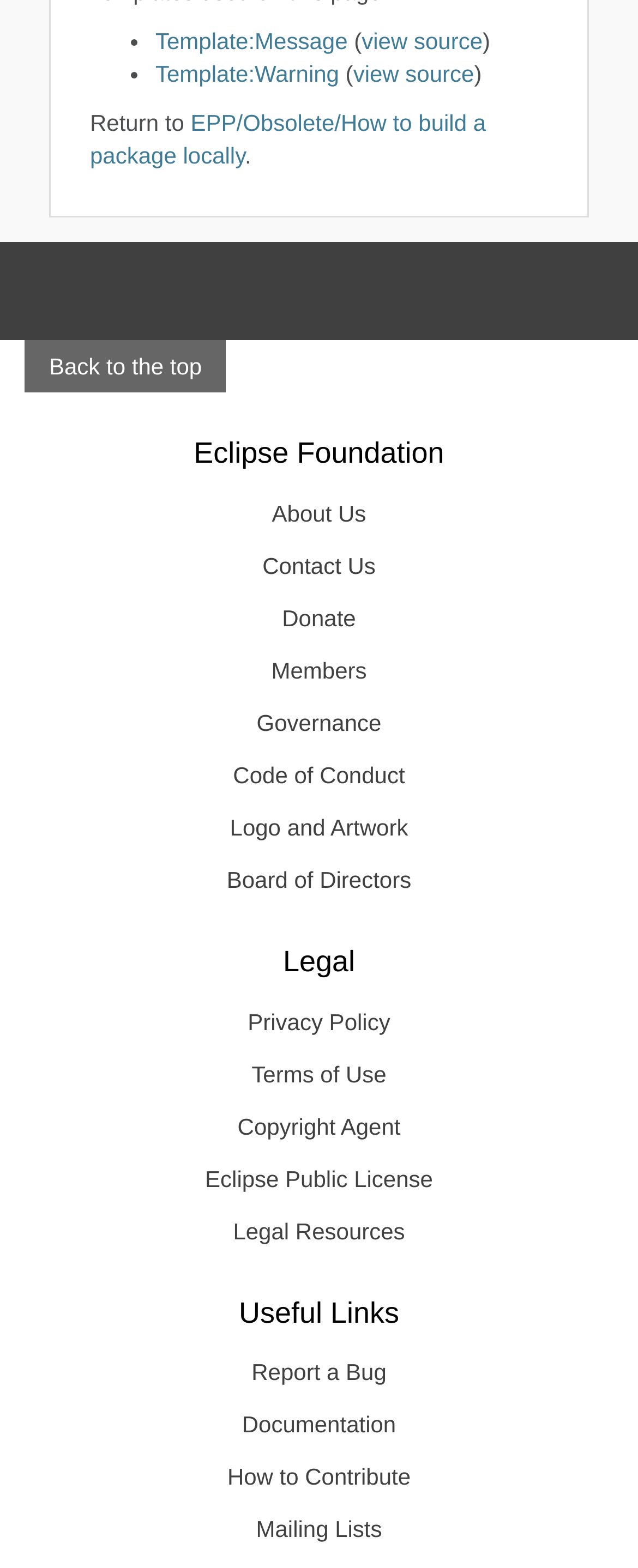Please mark the clickable region by giving the bounding box coordinates needed to complete this instruction: "Go to the About Us page".

[0.038, 0.311, 0.962, 0.344]